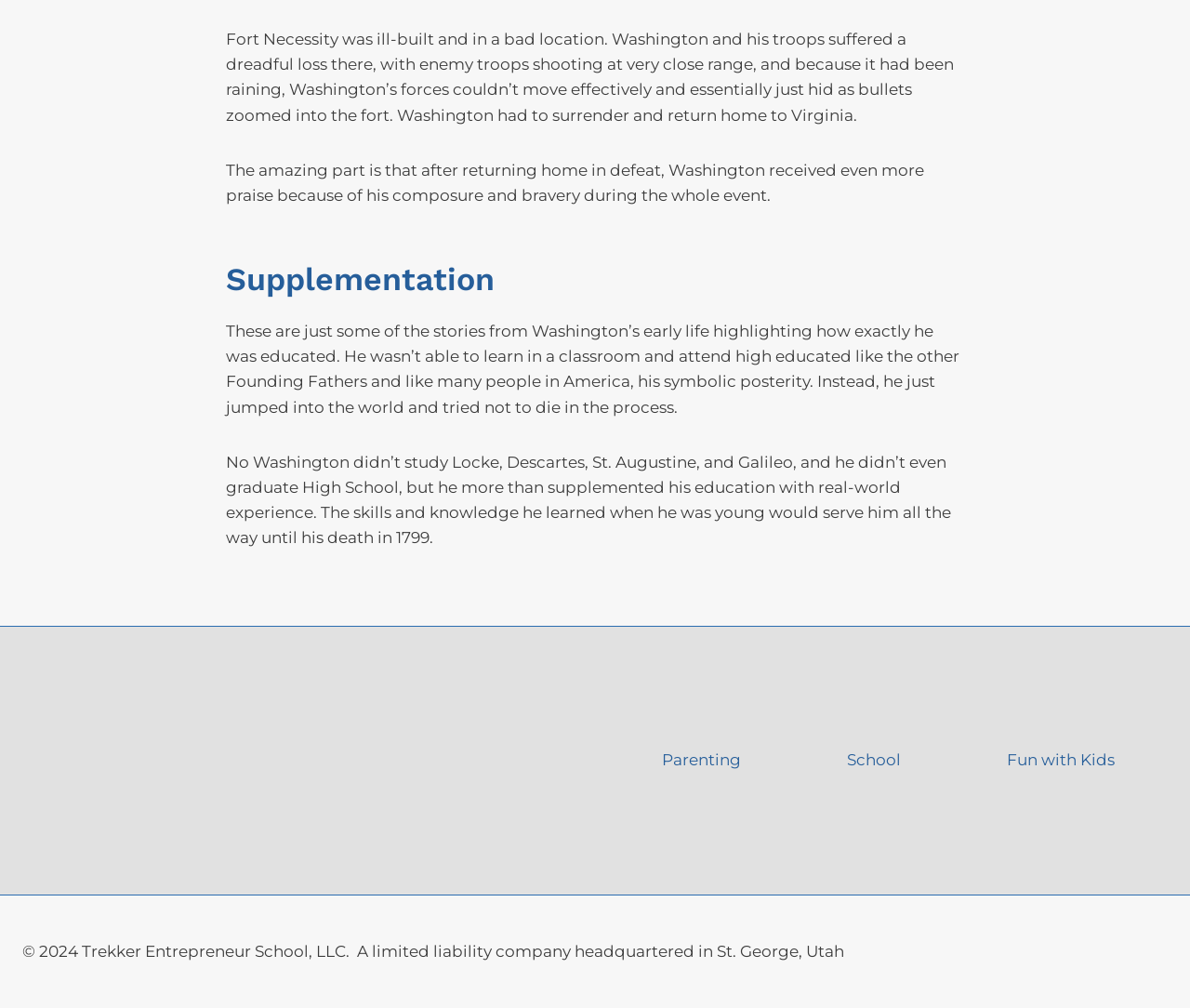Using the format (top-left x, top-left y, bottom-right x, bottom-right y), provide the bounding box coordinates for the described UI element. All values should be floating point numbers between 0 and 1: Fun with Kids

[0.838, 0.732, 0.945, 0.776]